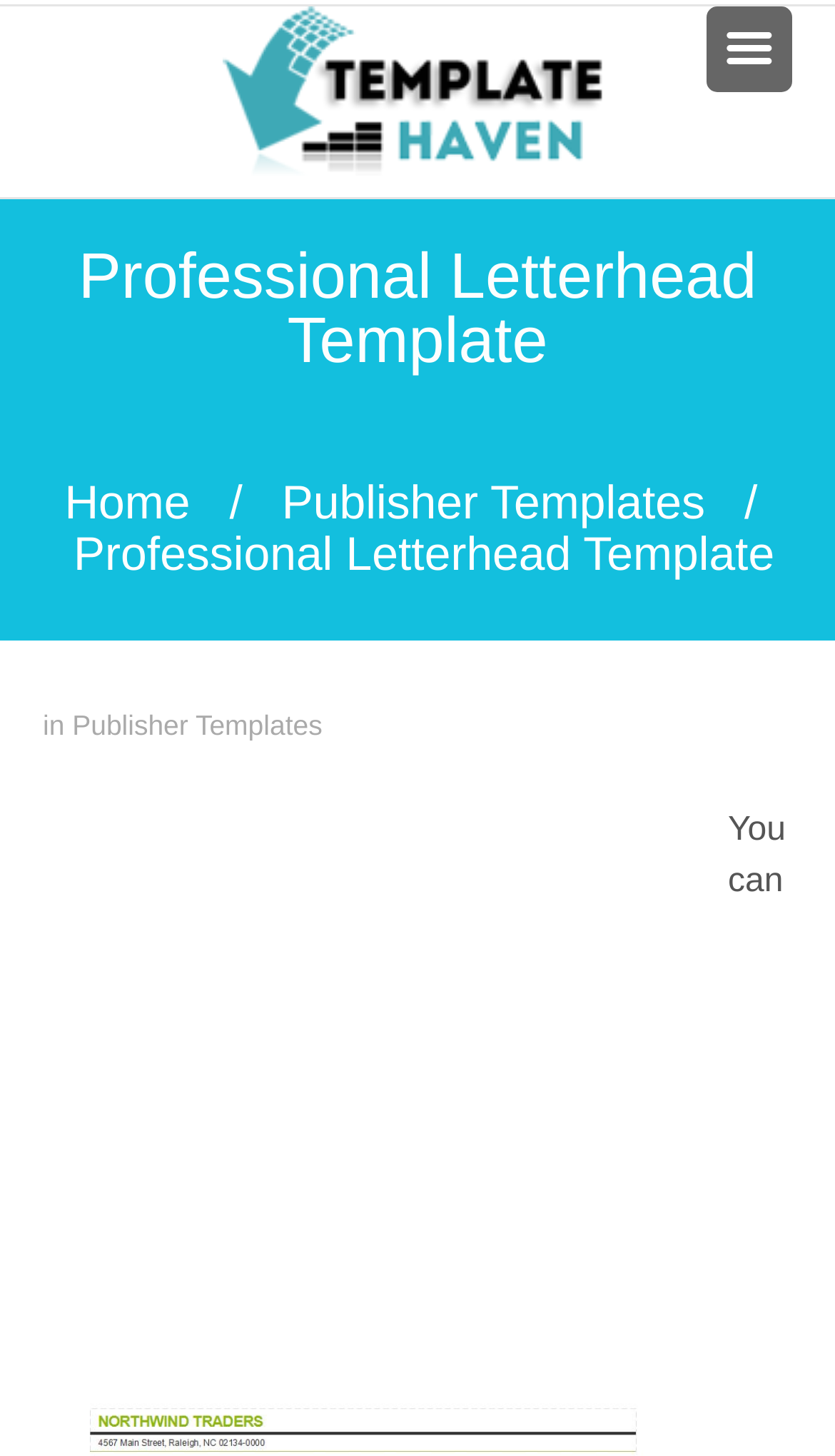Can you identify and provide the main heading of the webpage?

Professional Letterhead Template